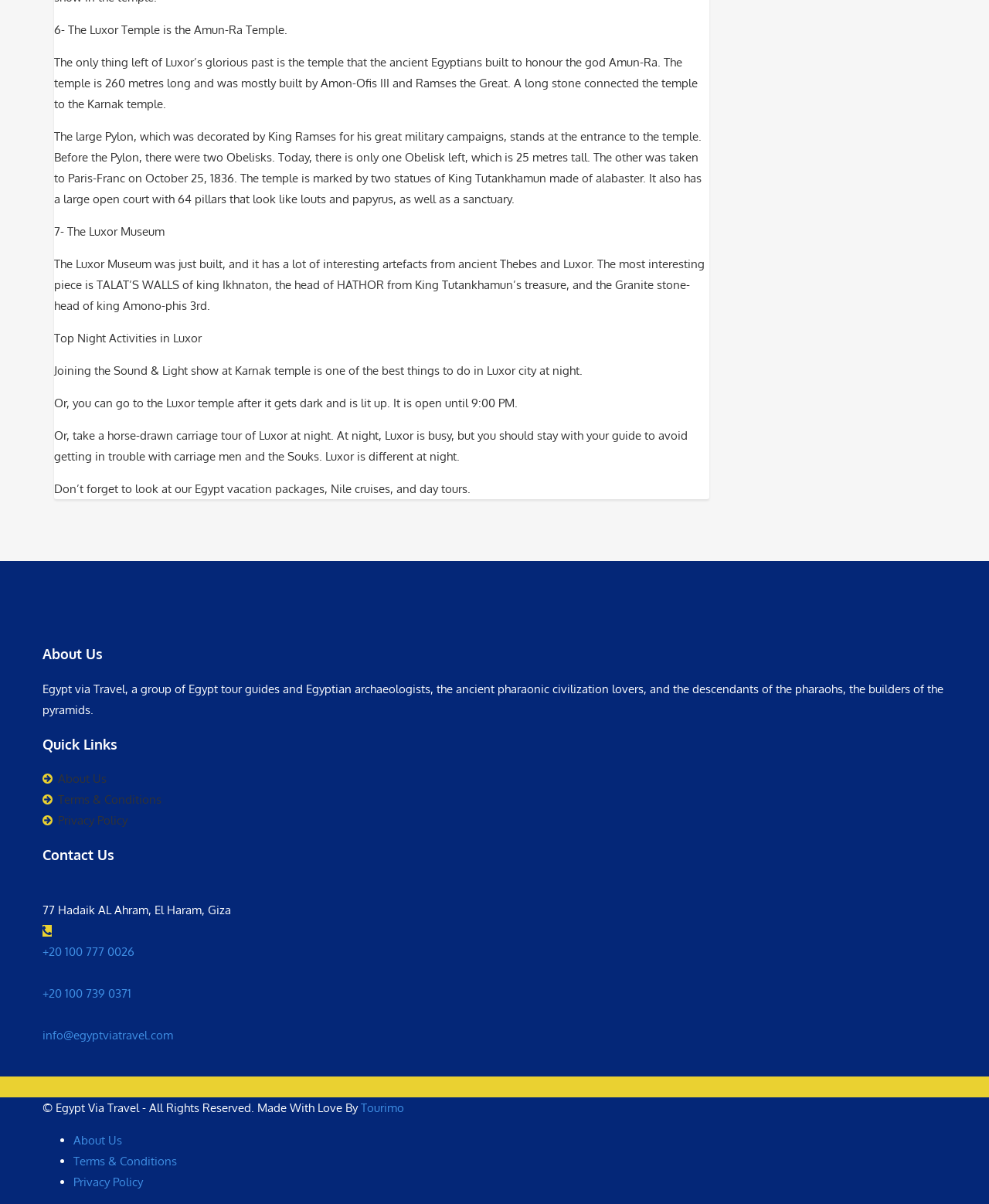What is the closing time of the Luxor temple at night?
Please answer the question with as much detail as possible using the screenshot.

The text states 'Or, you can go to the Luxor temple after it gets dark and is lit up. It is open until 9:00 PM.' which provides the closing time of the Luxor temple at night.